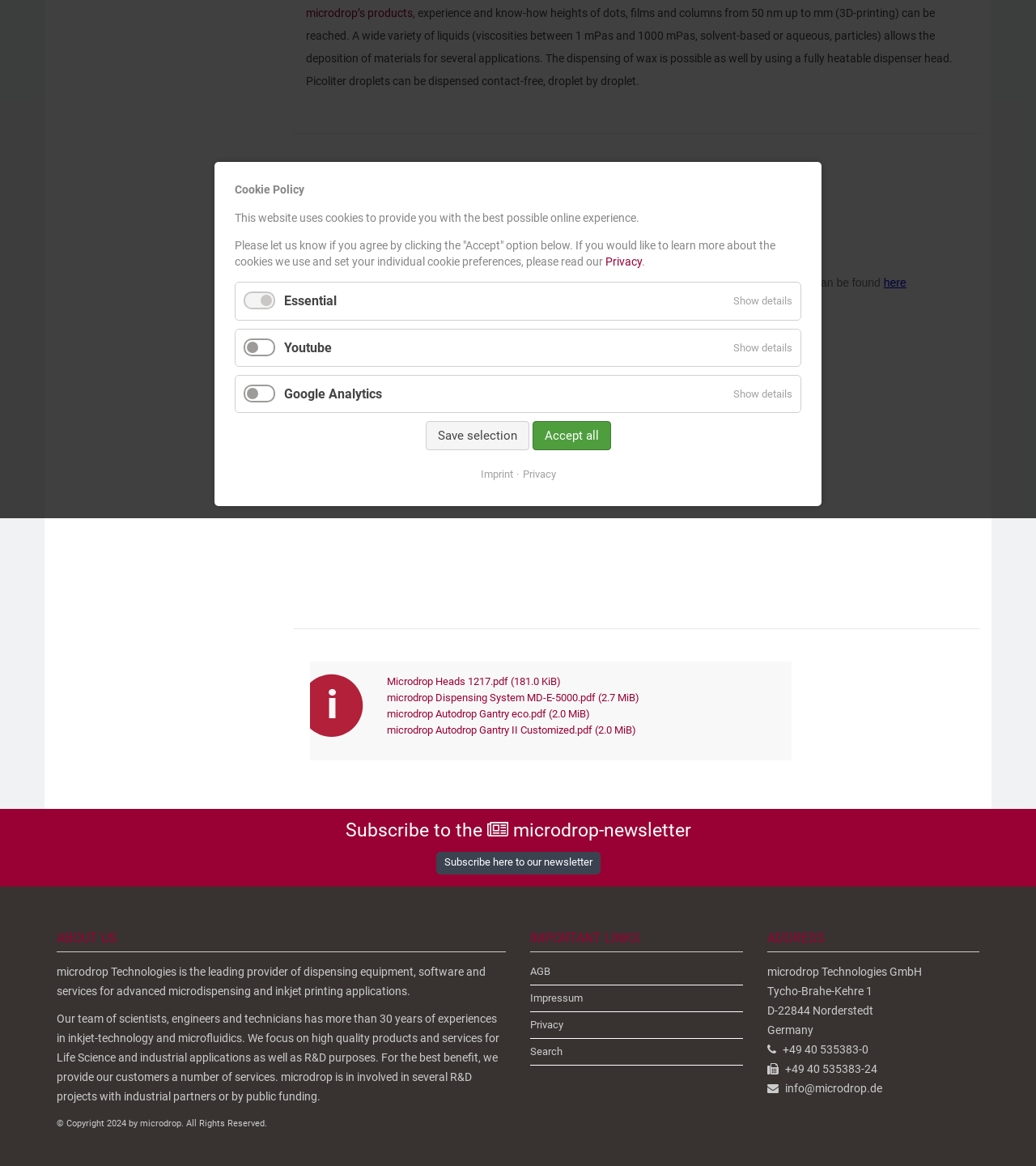Find the bounding box coordinates of the UI element according to this description: "Show details Hide details".

[0.7, 0.243, 0.773, 0.274]